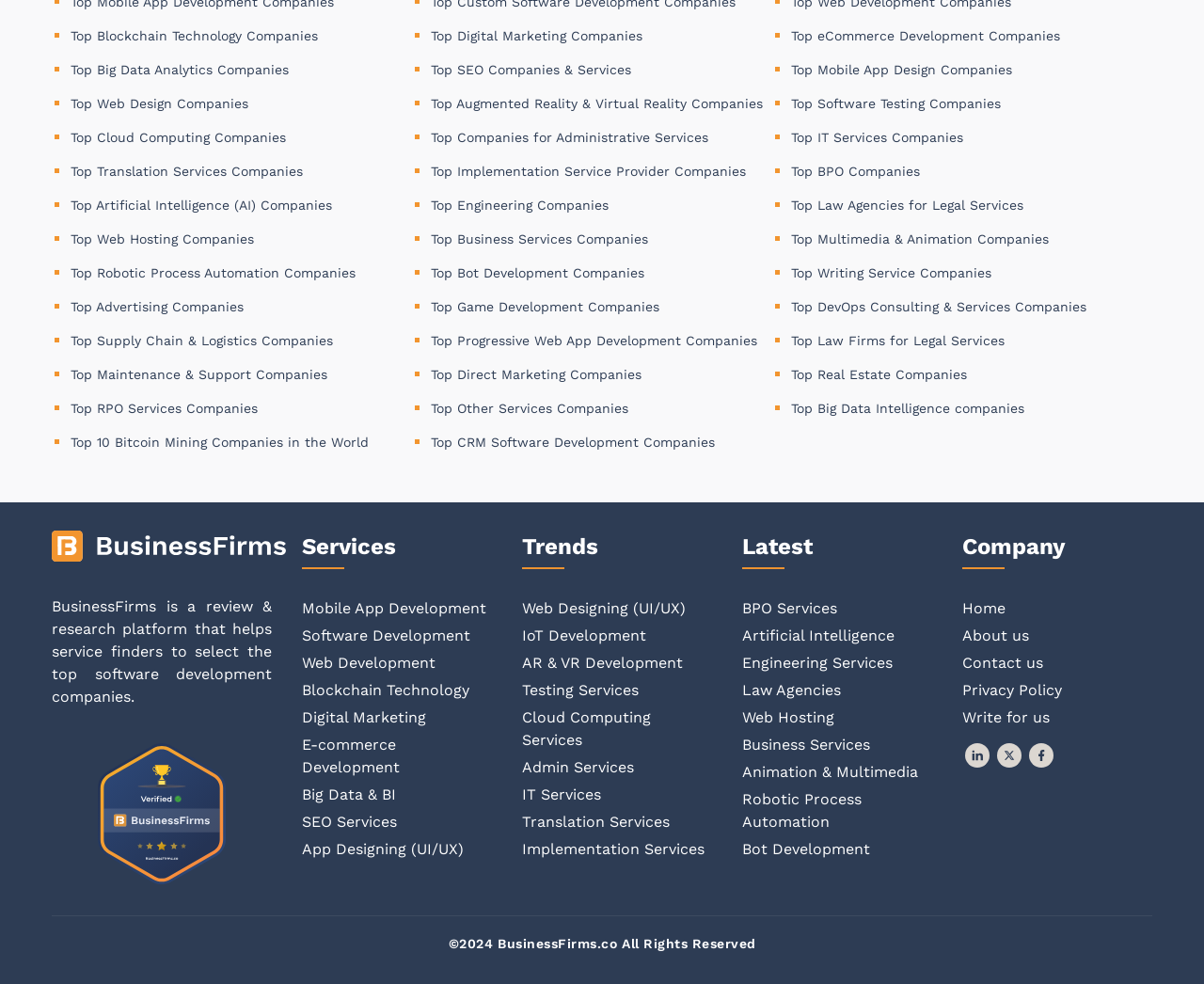Can you find the bounding box coordinates for the element that needs to be clicked to execute this instruction: "Click on Top Blockchain Technology Companies"? The coordinates should be given as four float numbers between 0 and 1, i.e., [left, top, right, bottom].

[0.059, 0.029, 0.264, 0.044]